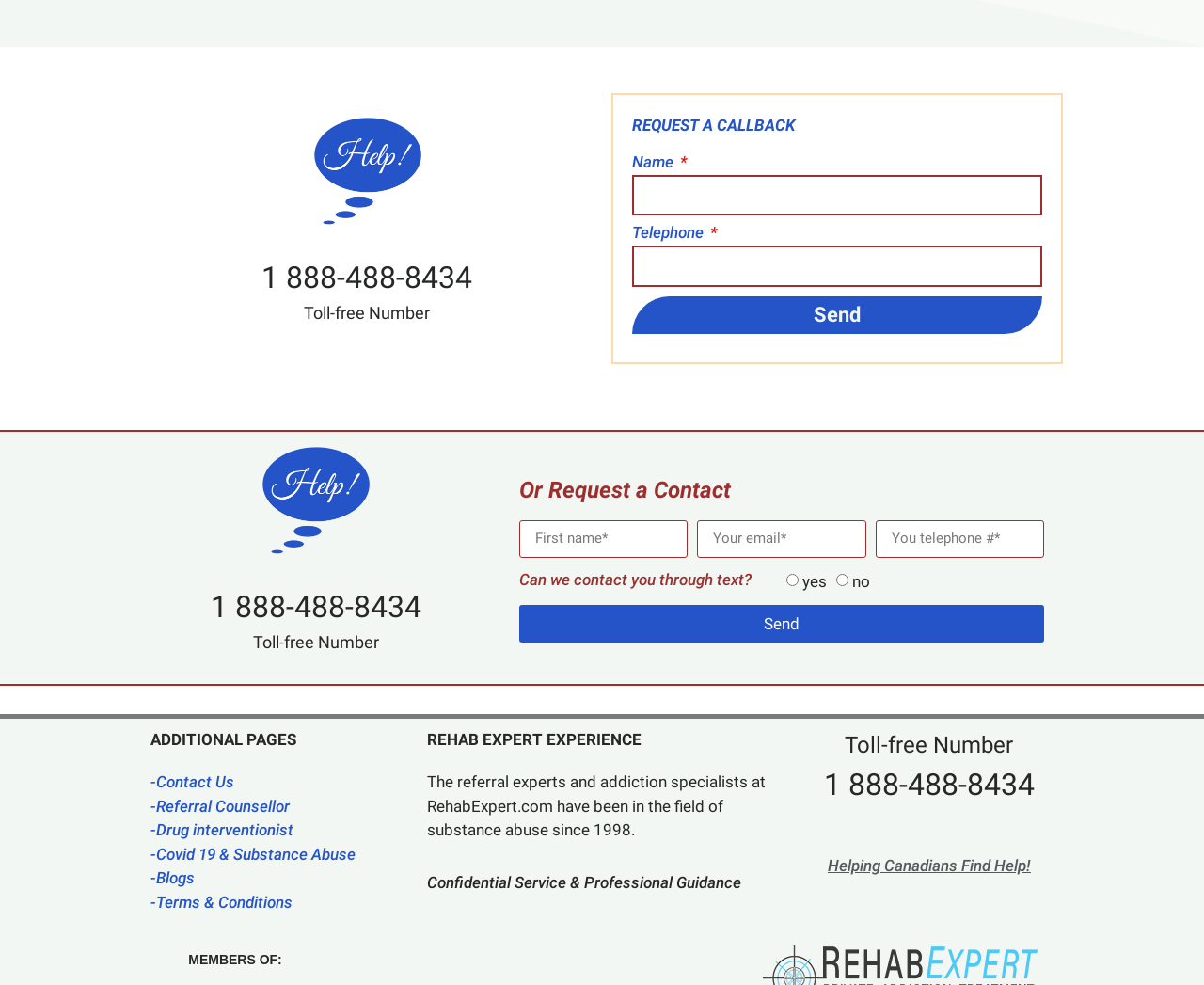Extract the bounding box coordinates for the UI element described by the text: "aria-label="Facebook" title="Facebook"". The coordinates should be in the form of [left, top, right, bottom] with values between 0 and 1.

None